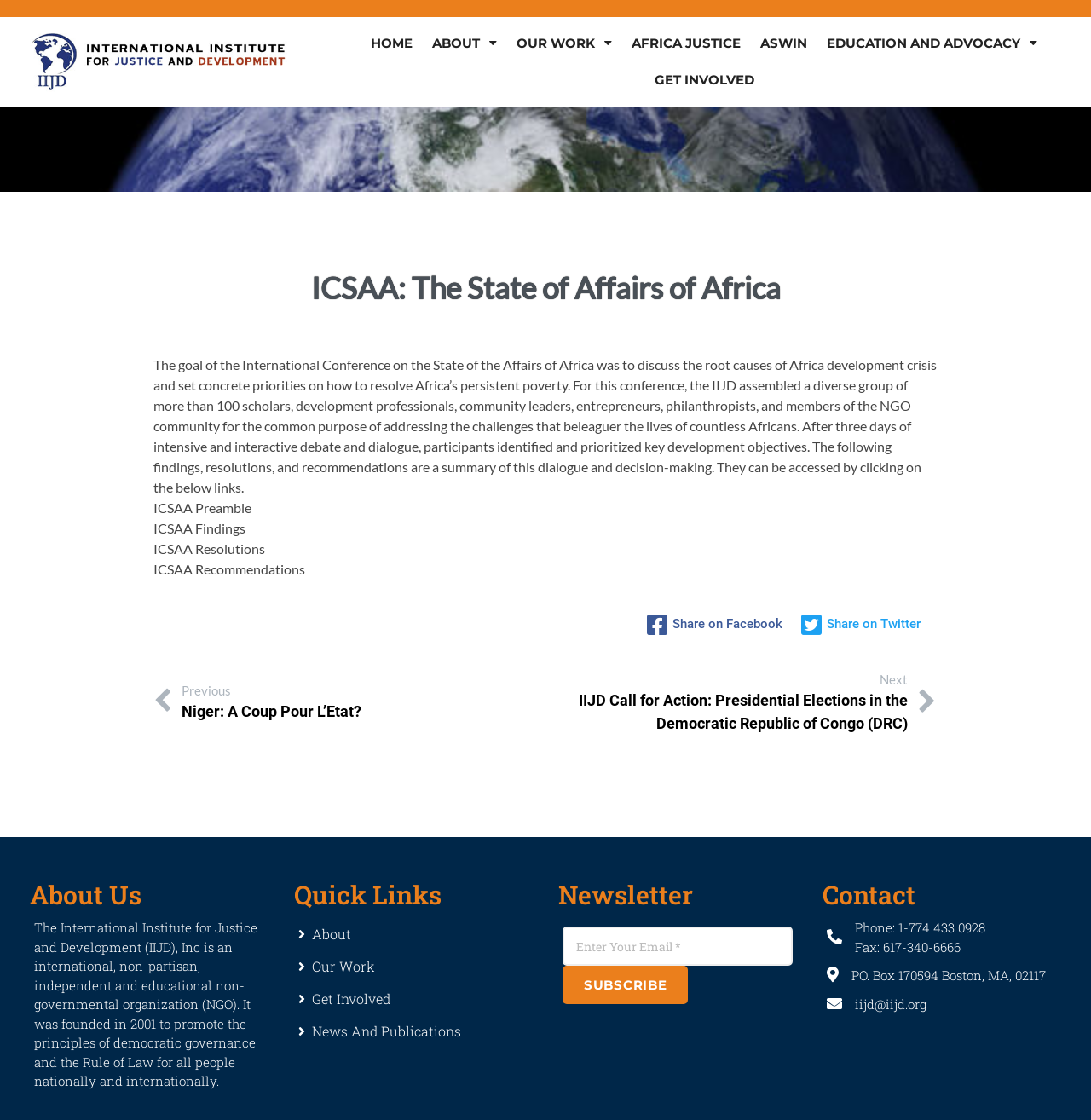Determine the bounding box coordinates for the area that should be clicked to carry out the following instruction: "Enter email address in the newsletter subscription field".

[0.516, 0.827, 0.727, 0.862]